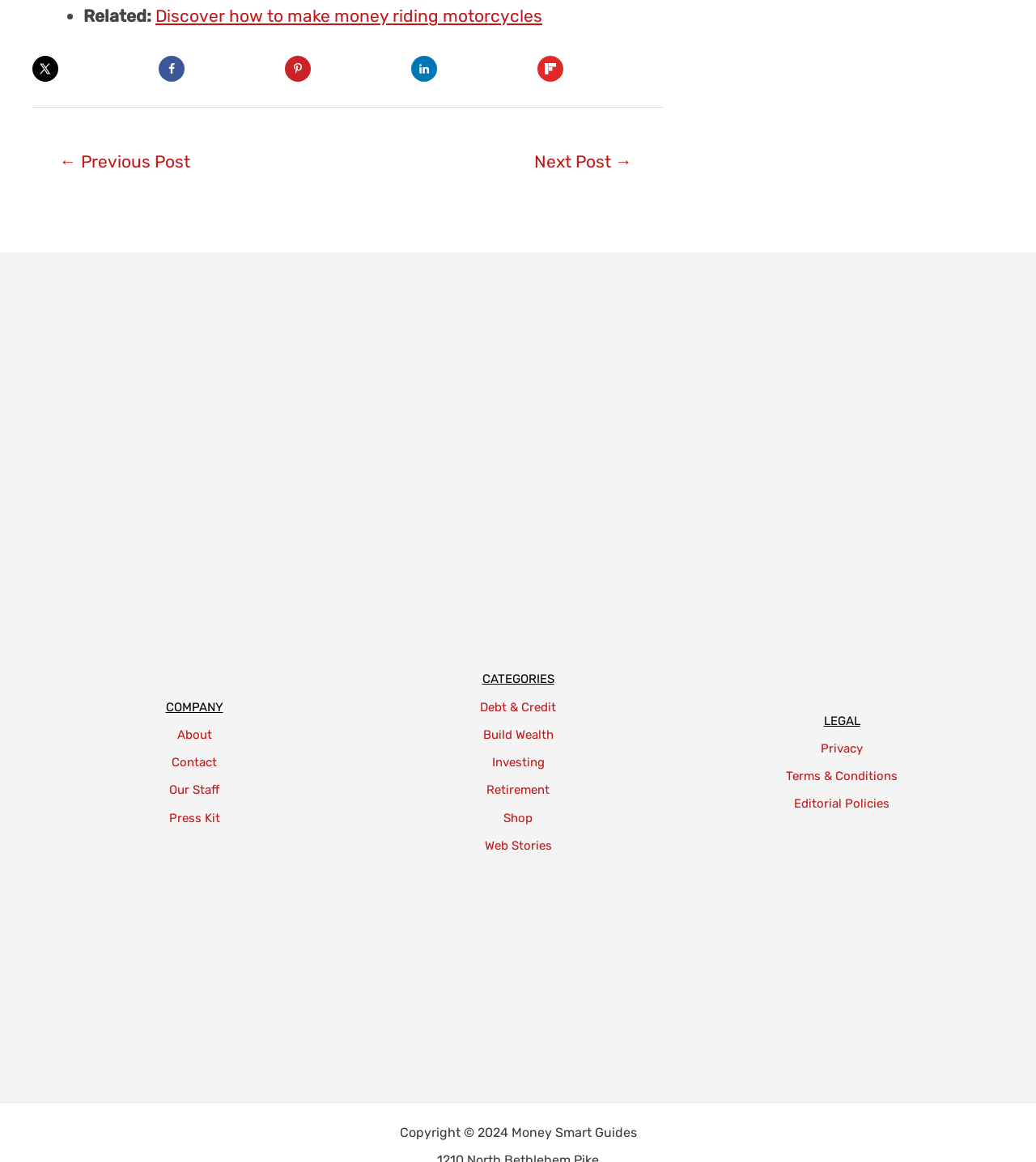Find the bounding box coordinates of the element you need to click on to perform this action: 'Go to previous post'. The coordinates should be represented by four float values between 0 and 1, in the format [left, top, right, bottom].

[0.033, 0.123, 0.208, 0.158]